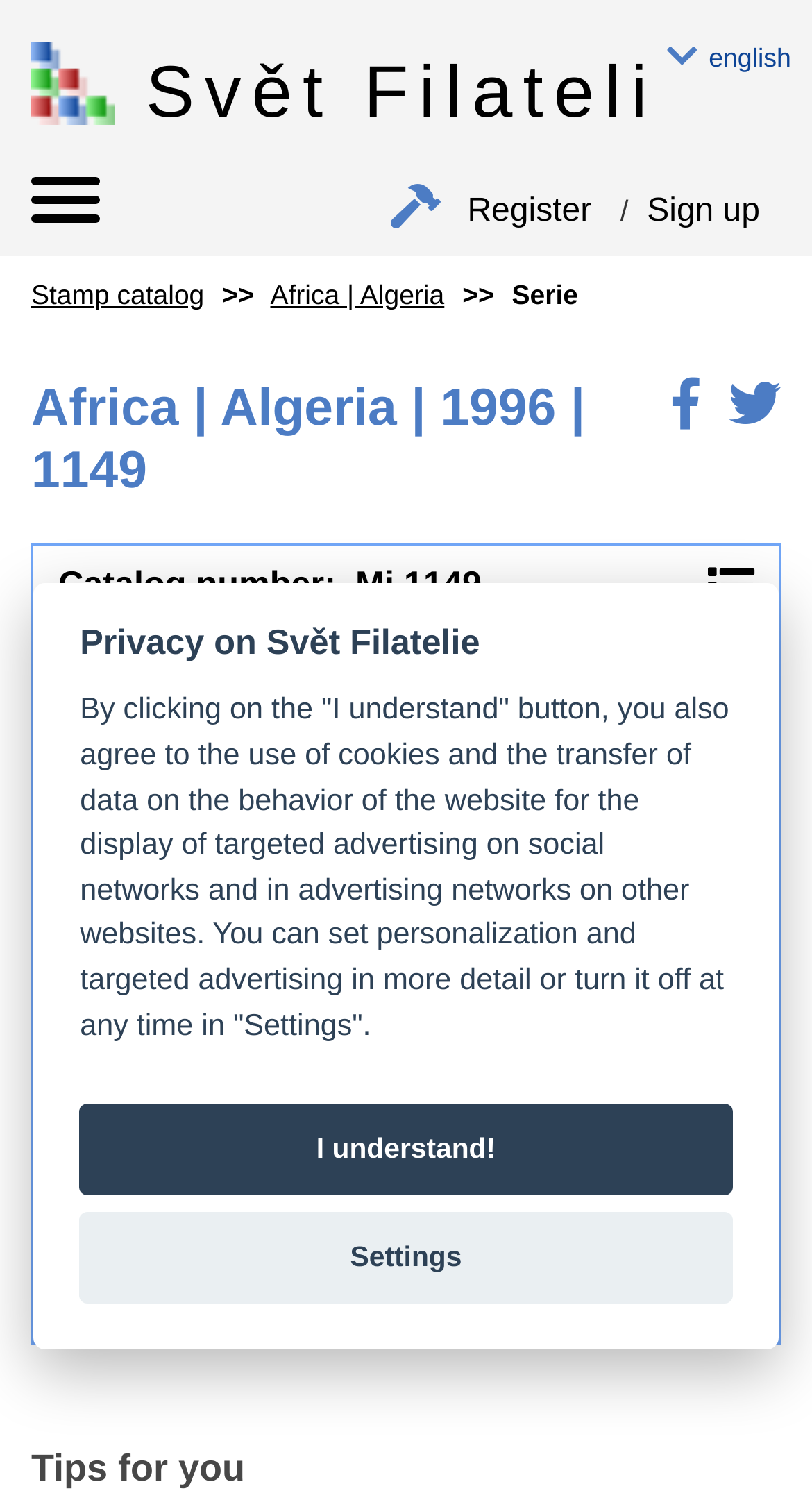Locate the bounding box coordinates of the element that needs to be clicked to carry out the instruction: "Browse the 'Bees' category". The coordinates should be given as four float numbers ranging from 0 to 1, i.e., [left, top, right, bottom].

None